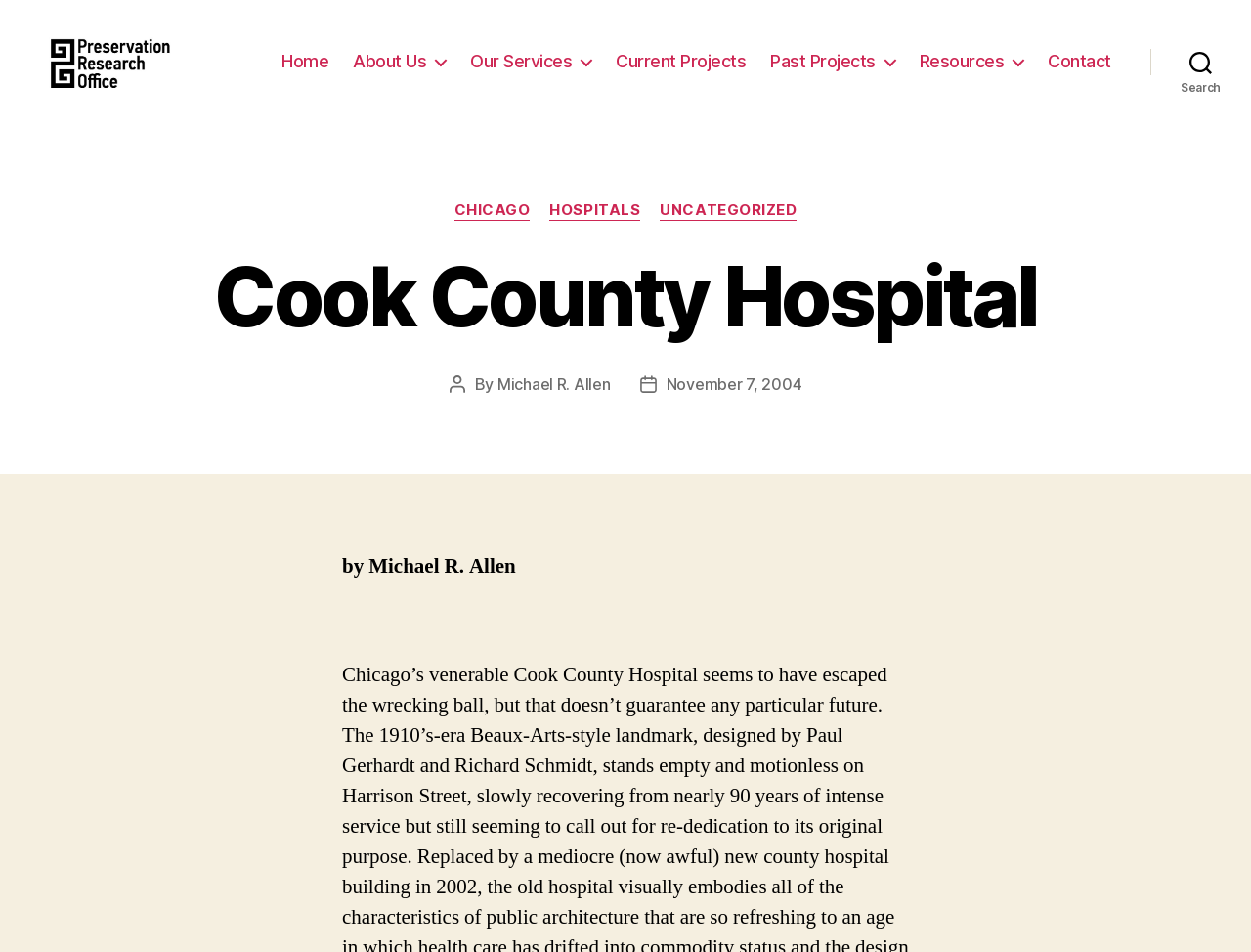Please identify the bounding box coordinates of where to click in order to follow the instruction: "read current projects".

[0.493, 0.064, 0.596, 0.086]